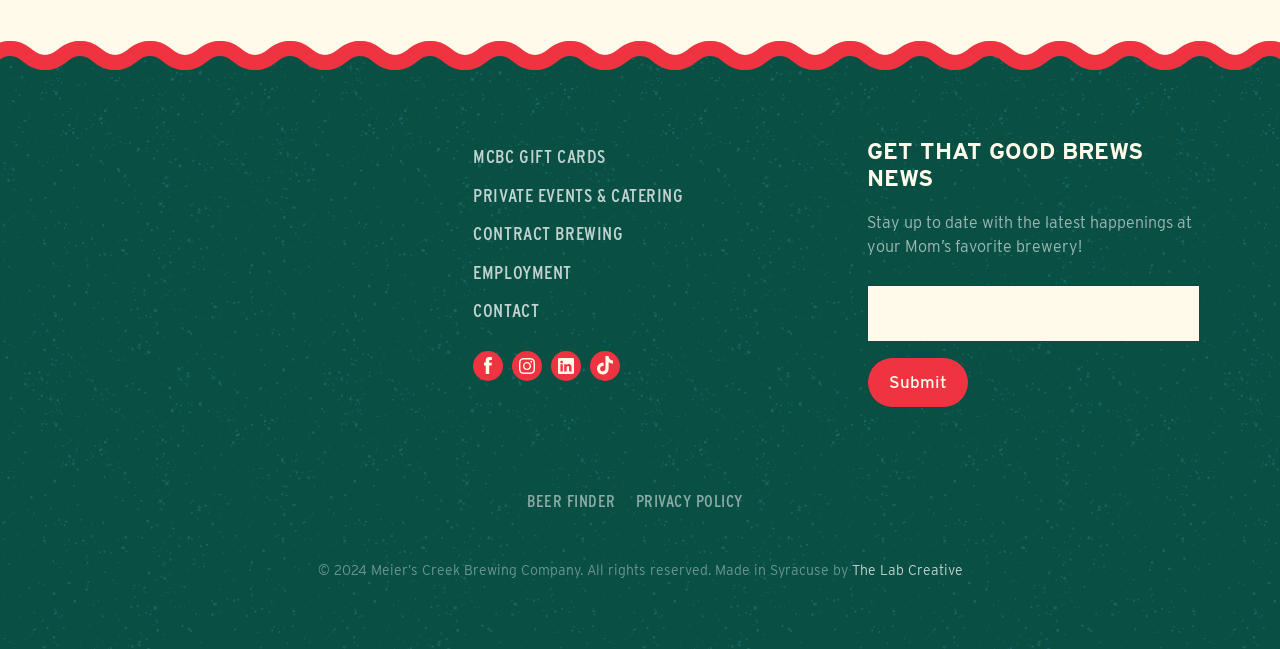Using the given element description, provide the bounding box coordinates (top-left x, top-left y, bottom-right x, bottom-right y) for the corresponding UI element in the screenshot: Contact

[0.37, 0.45, 0.421, 0.509]